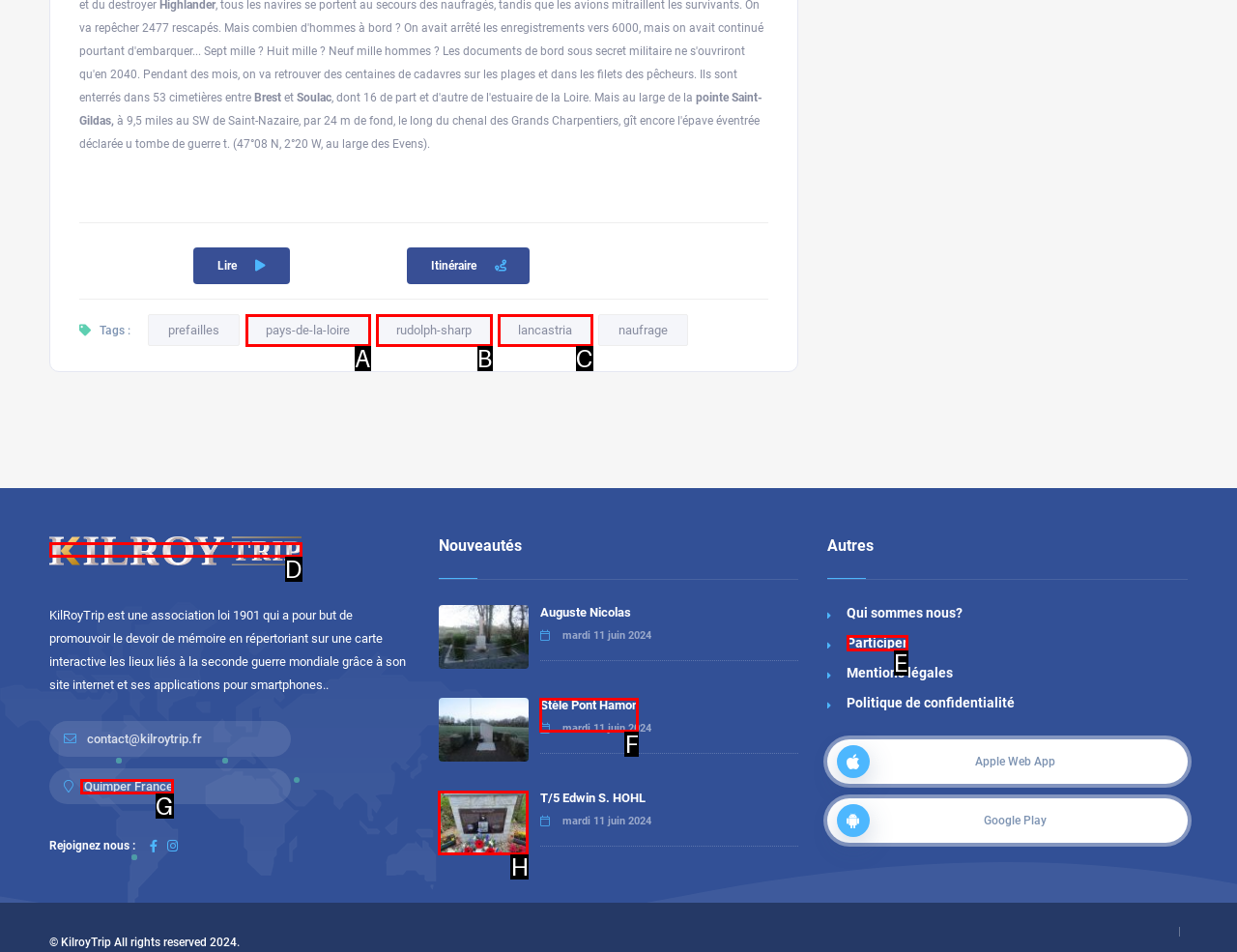Match the following description to the correct HTML element: Quimper France Indicate your choice by providing the letter.

G